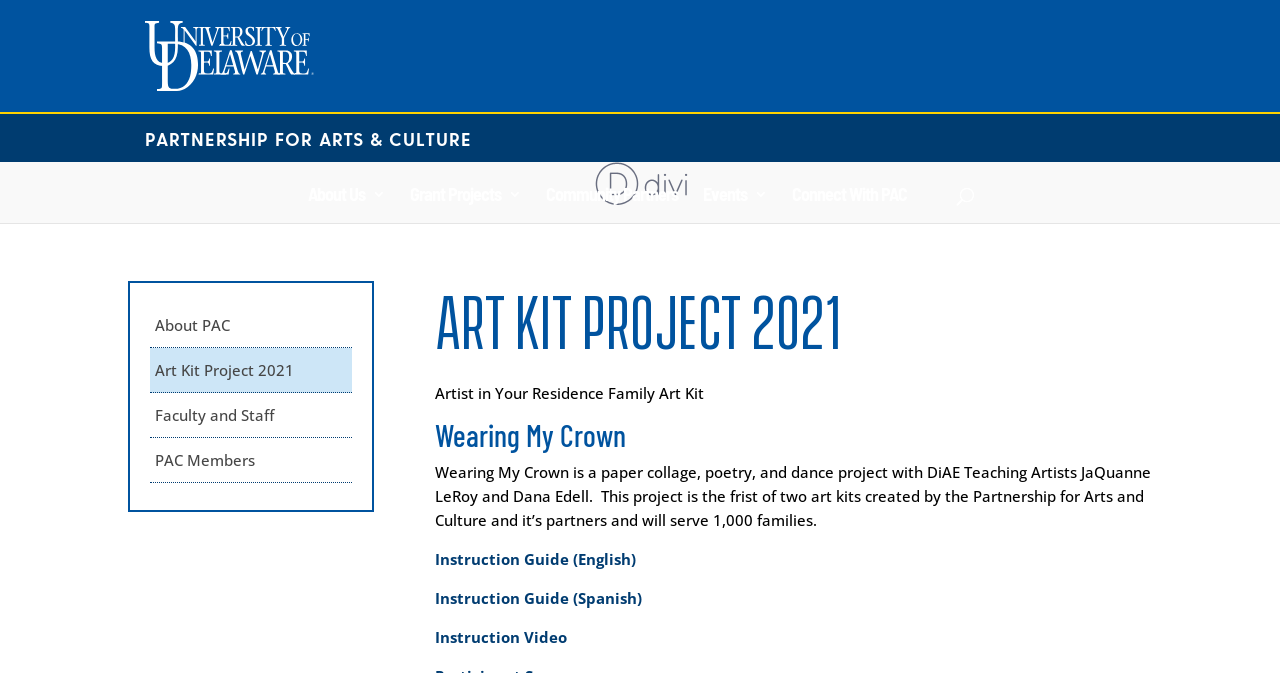What is the name of the project? Based on the screenshot, please respond with a single word or phrase.

Art Kit Project 2021